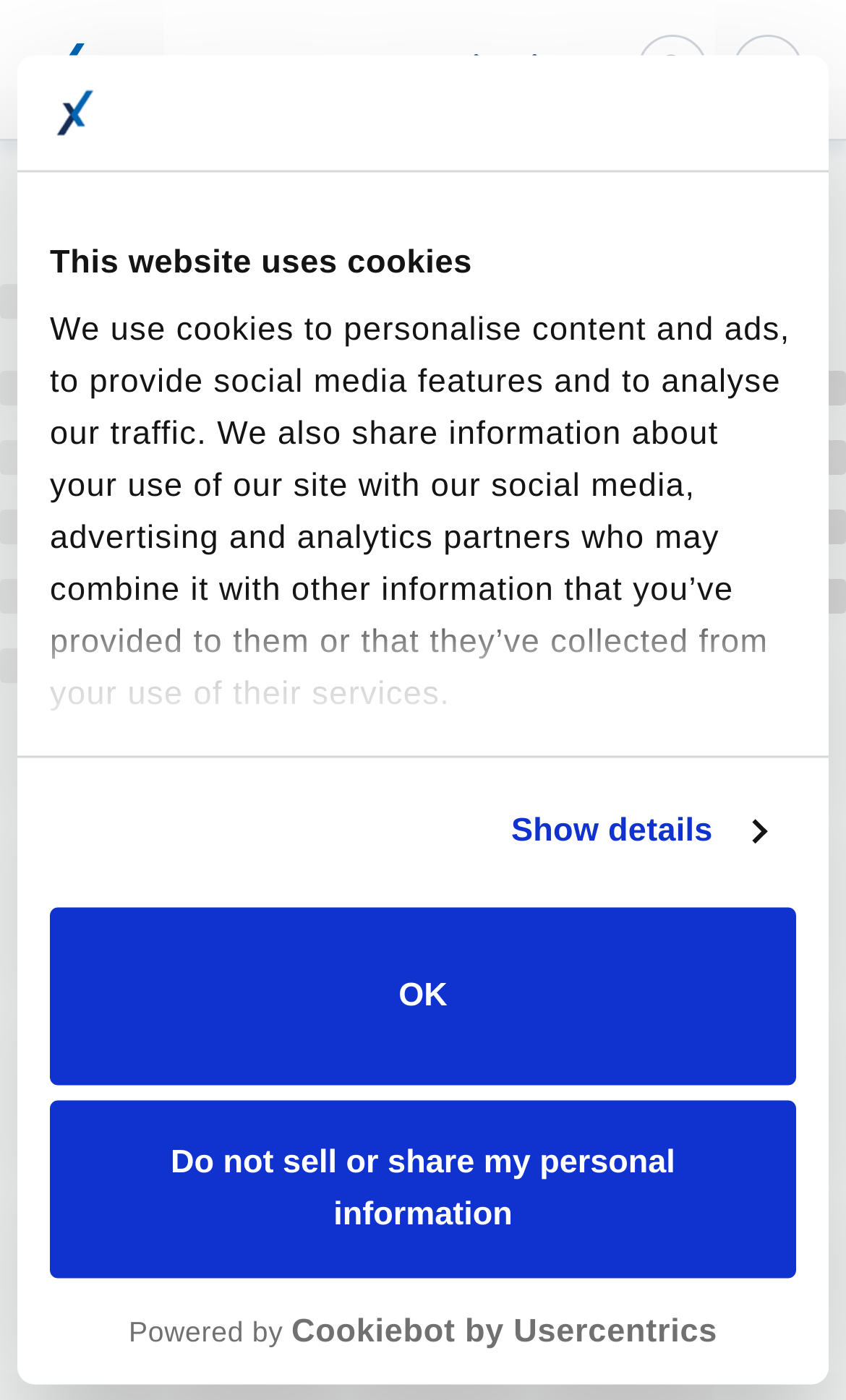What is the position of the 'Sign in' button?
Using the details shown in the screenshot, provide a comprehensive answer to the question.

Based on the bounding box coordinates of the 'Sign in' button, I determined that it is located at the top-right section of the webpage, with coordinates [0.474, 0.012, 0.723, 0.087].